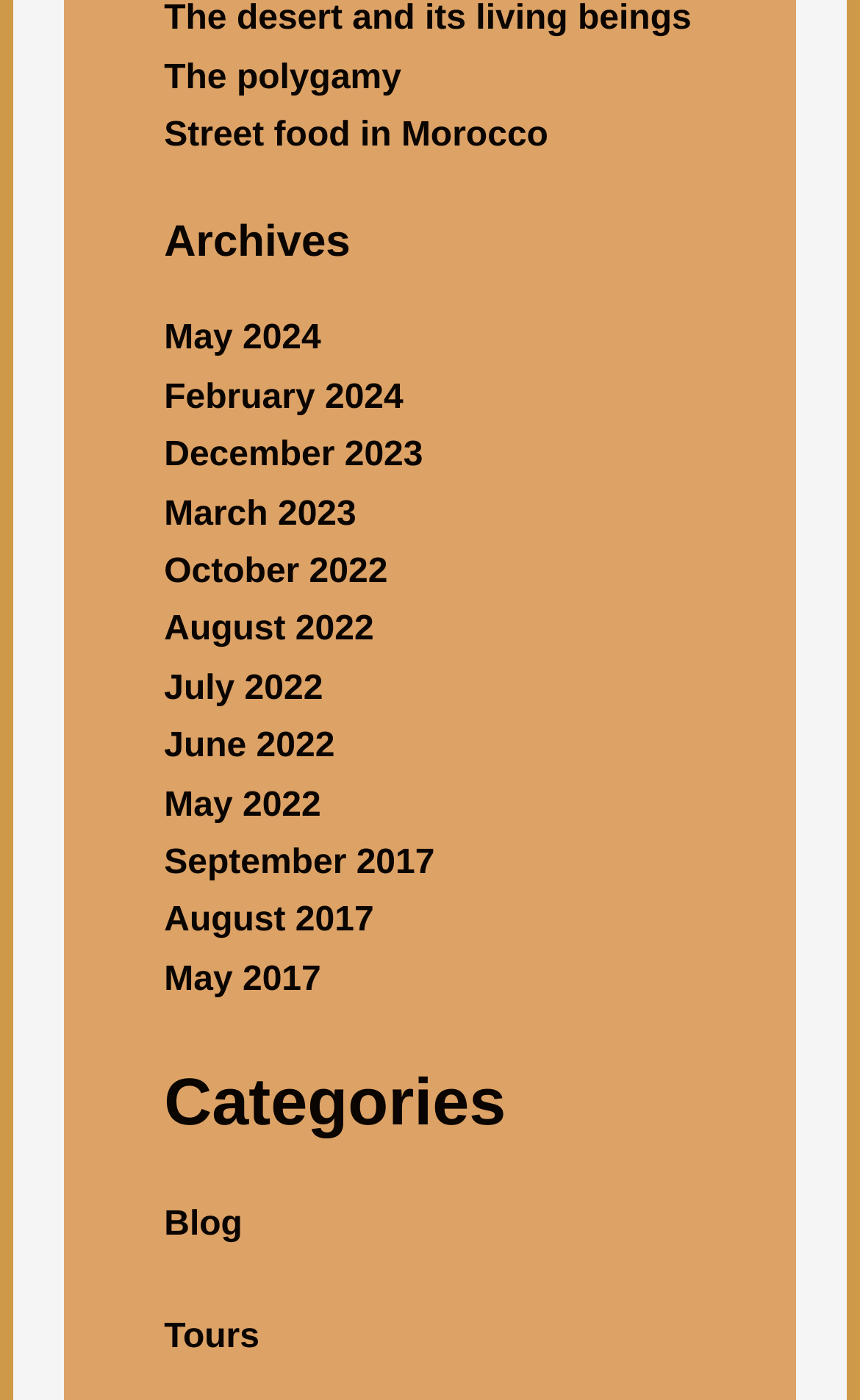Identify the bounding box coordinates for the element you need to click to achieve the following task: "Navigate to the 'About Us' section". The coordinates must be four float values ranging from 0 to 1, formatted as [left, top, right, bottom].

[0.125, 0.92, 0.875, 0.958]